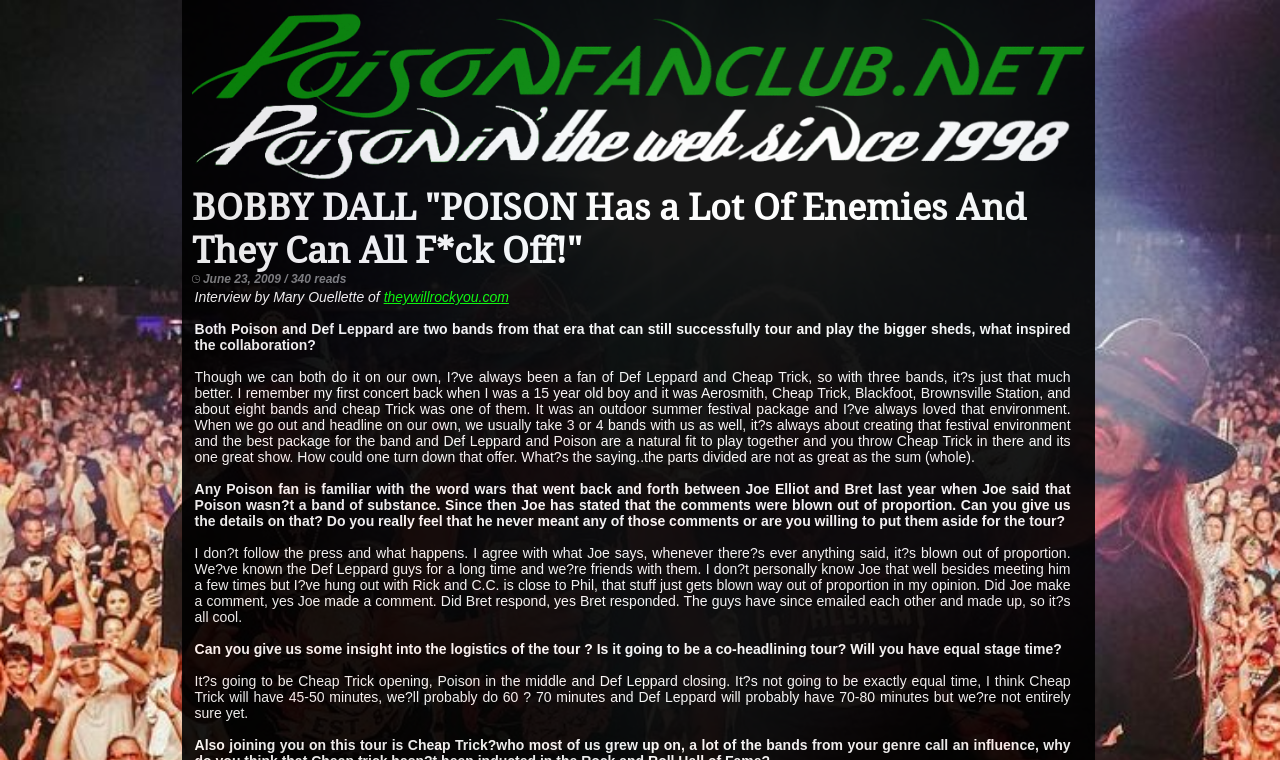Please examine the image and answer the question with a detailed explanation:
Who conducted the interview?

The interview was conducted by Mary Ouellette, as mentioned in the text 'Interview by Mary Ouellette of theywillrockyou.com'.